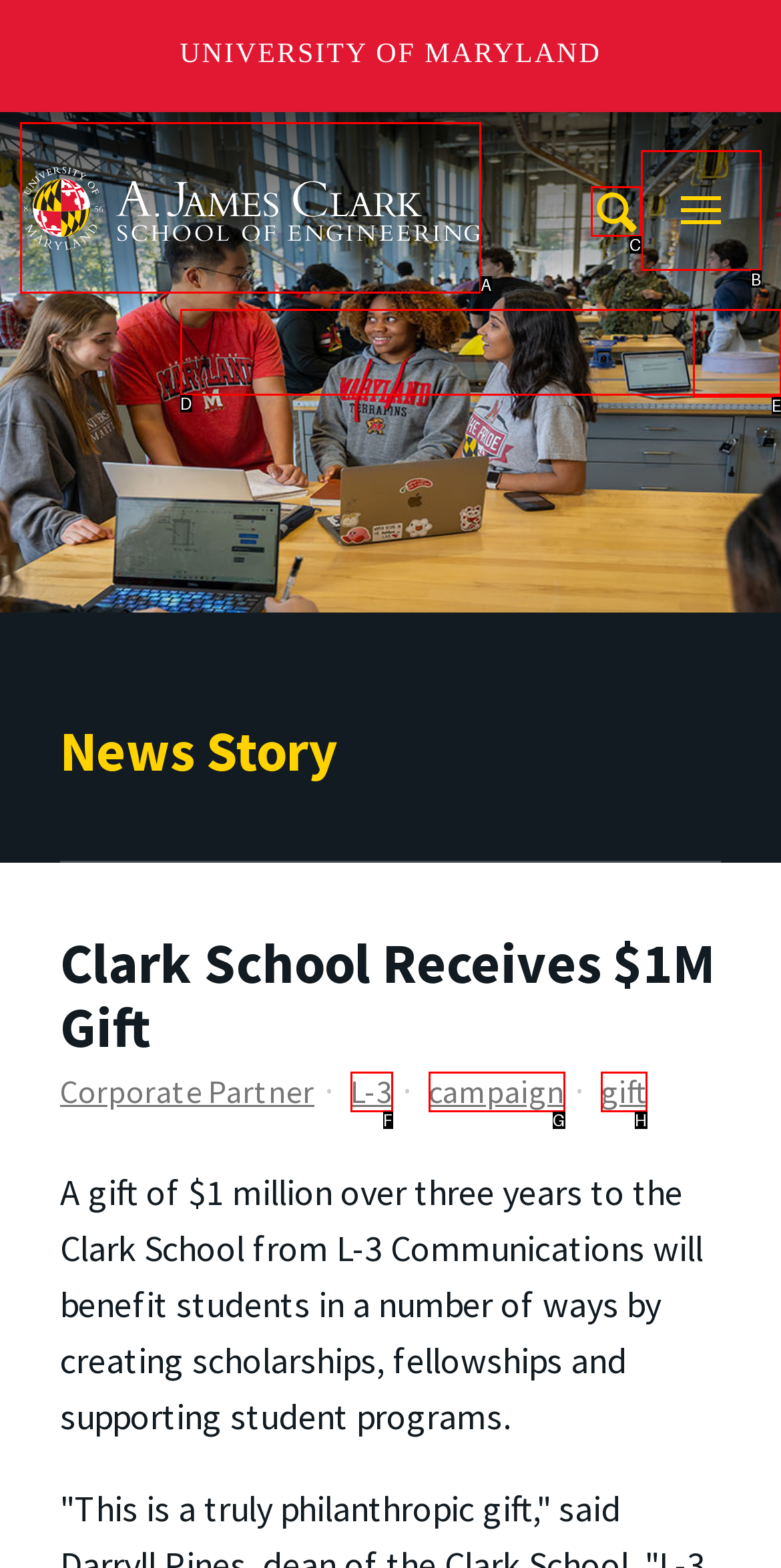Determine the option that best fits the description: L-3
Reply with the letter of the correct option directly.

F